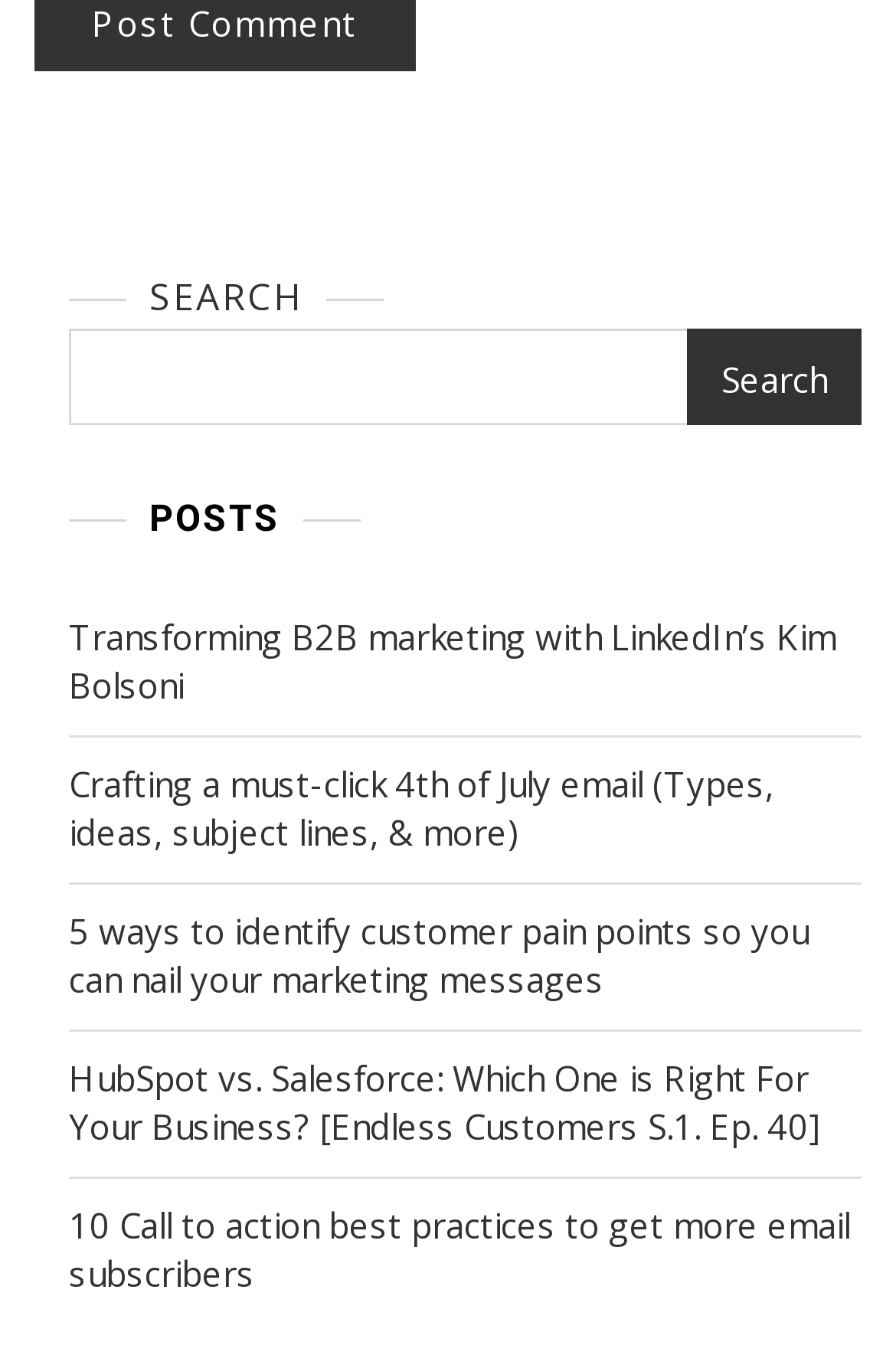Using the given element description, provide the bounding box coordinates (top-left x, top-left y, bottom-right x, bottom-right y) for the corresponding UI element in the screenshot: Search

[0.767, 0.241, 0.962, 0.311]